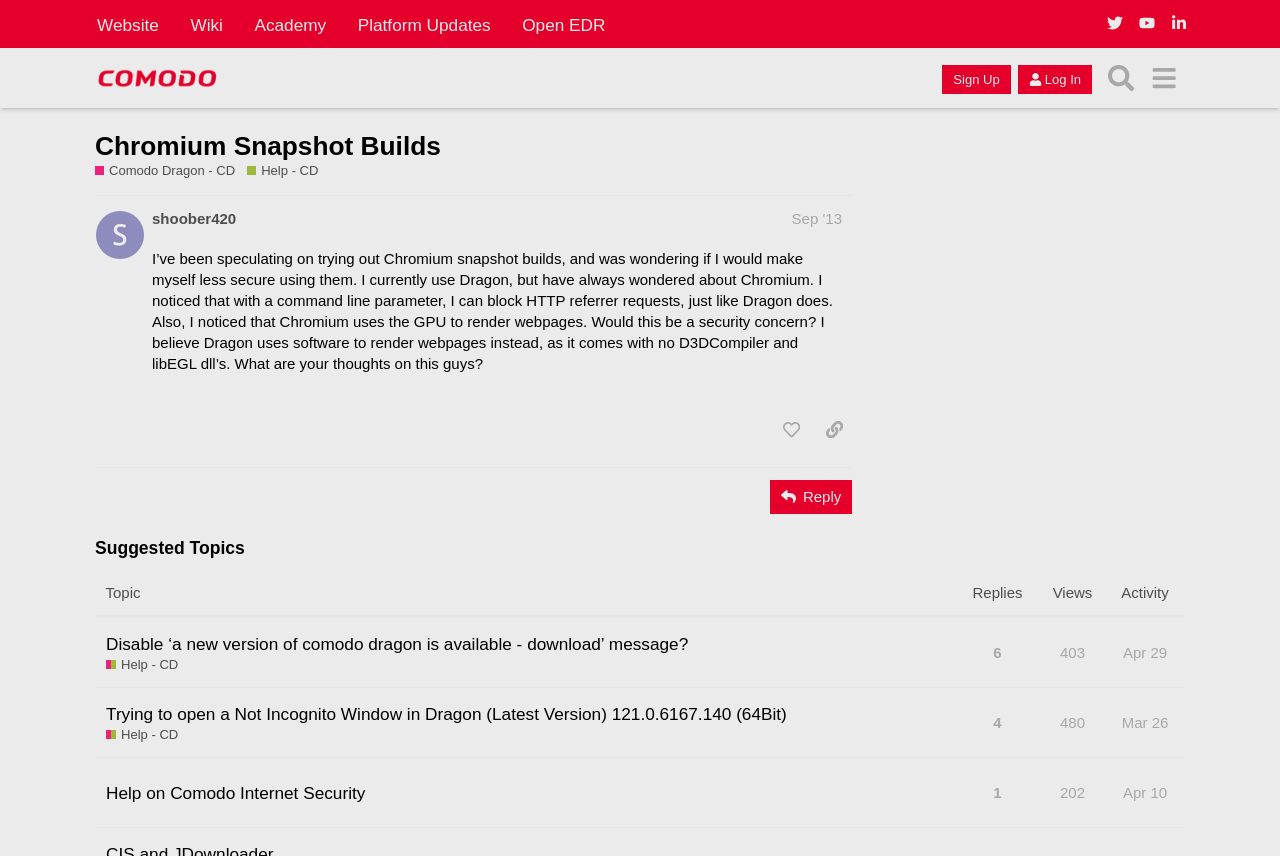Please determine the bounding box coordinates of the area that needs to be clicked to complete this task: 'Click on the 'Sign Up' button'. The coordinates must be four float numbers between 0 and 1, formatted as [left, top, right, bottom].

[0.736, 0.076, 0.79, 0.11]